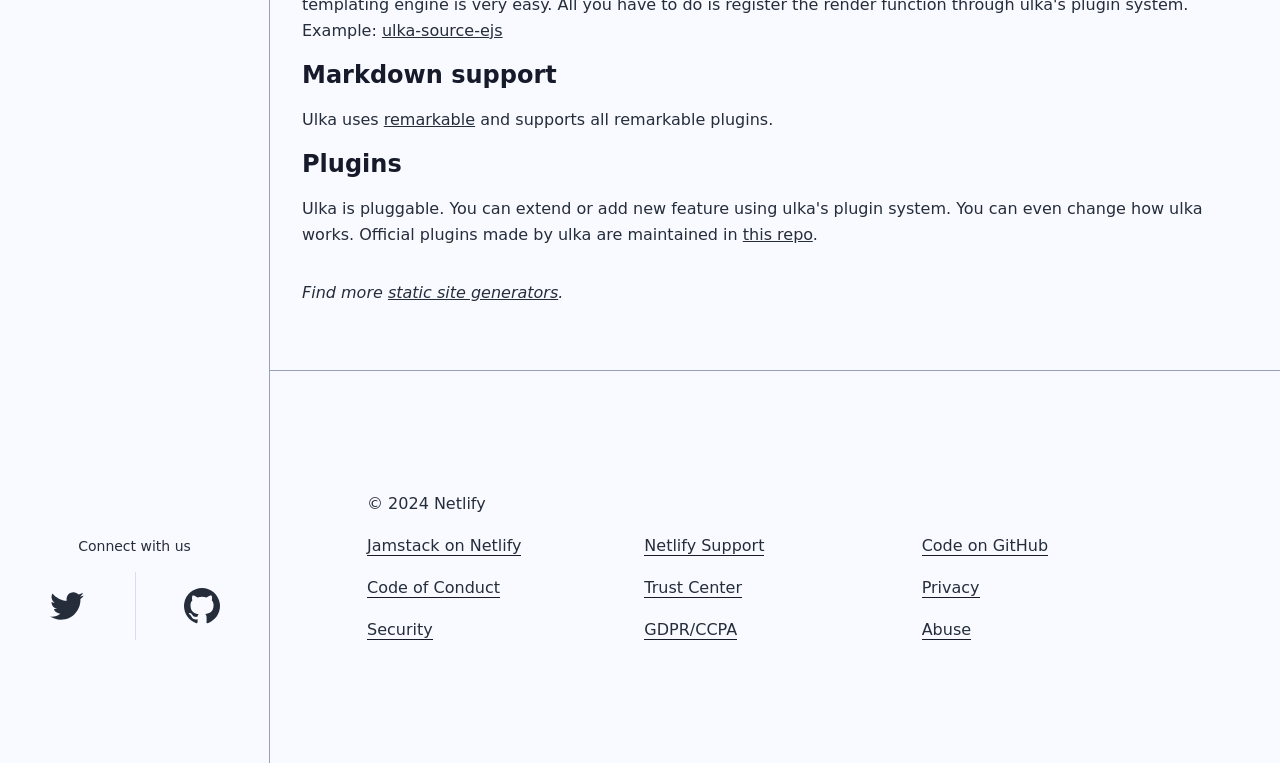Can you find the bounding box coordinates for the UI element given this description: "GDPR/CCPA"? Provide the coordinates as four float numbers between 0 and 1: [left, top, right, bottom].

[0.503, 0.813, 0.576, 0.839]